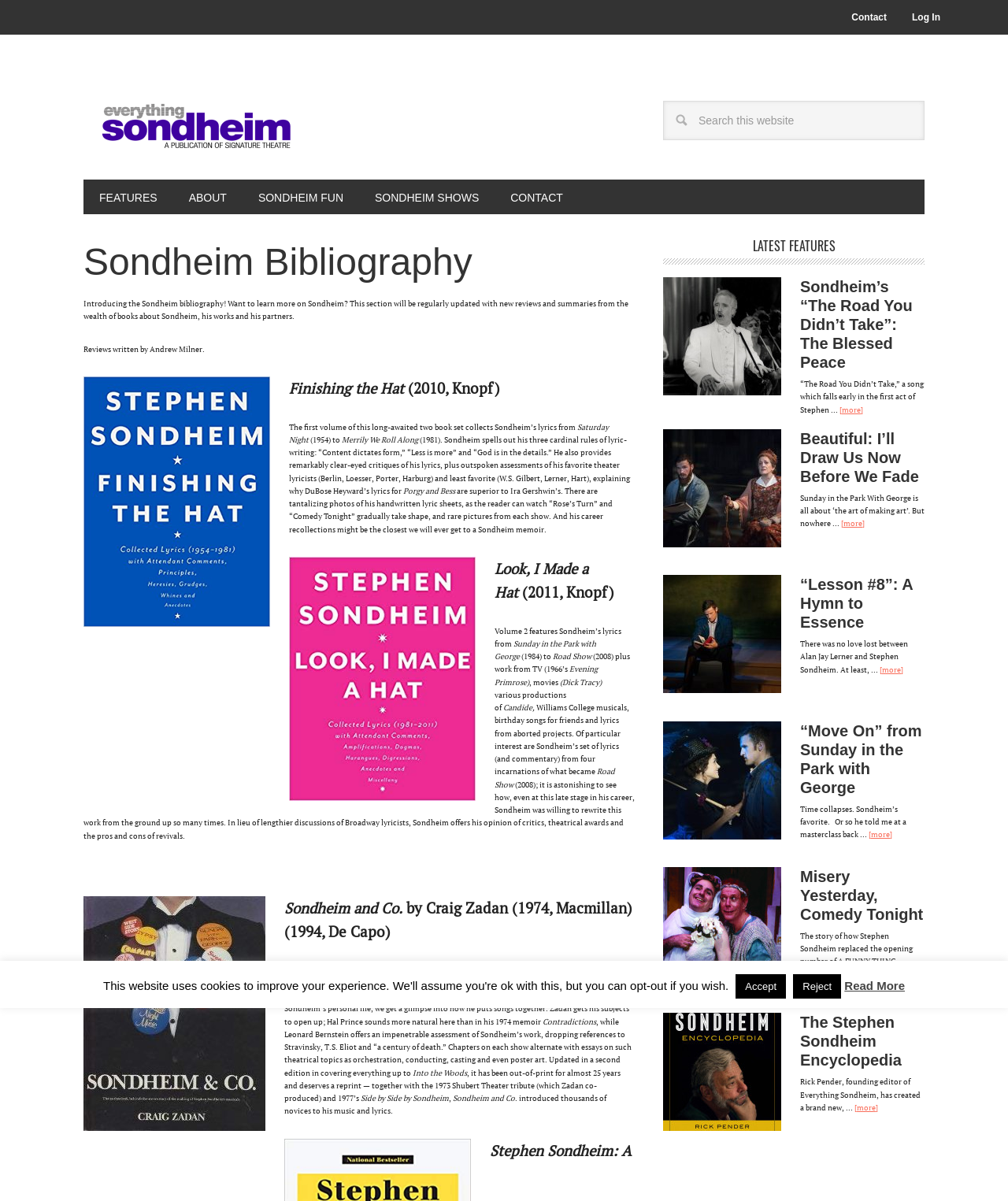Give a one-word or phrase response to the following question: How many articles are listed in the 'LATEST FEATURES' section?

4